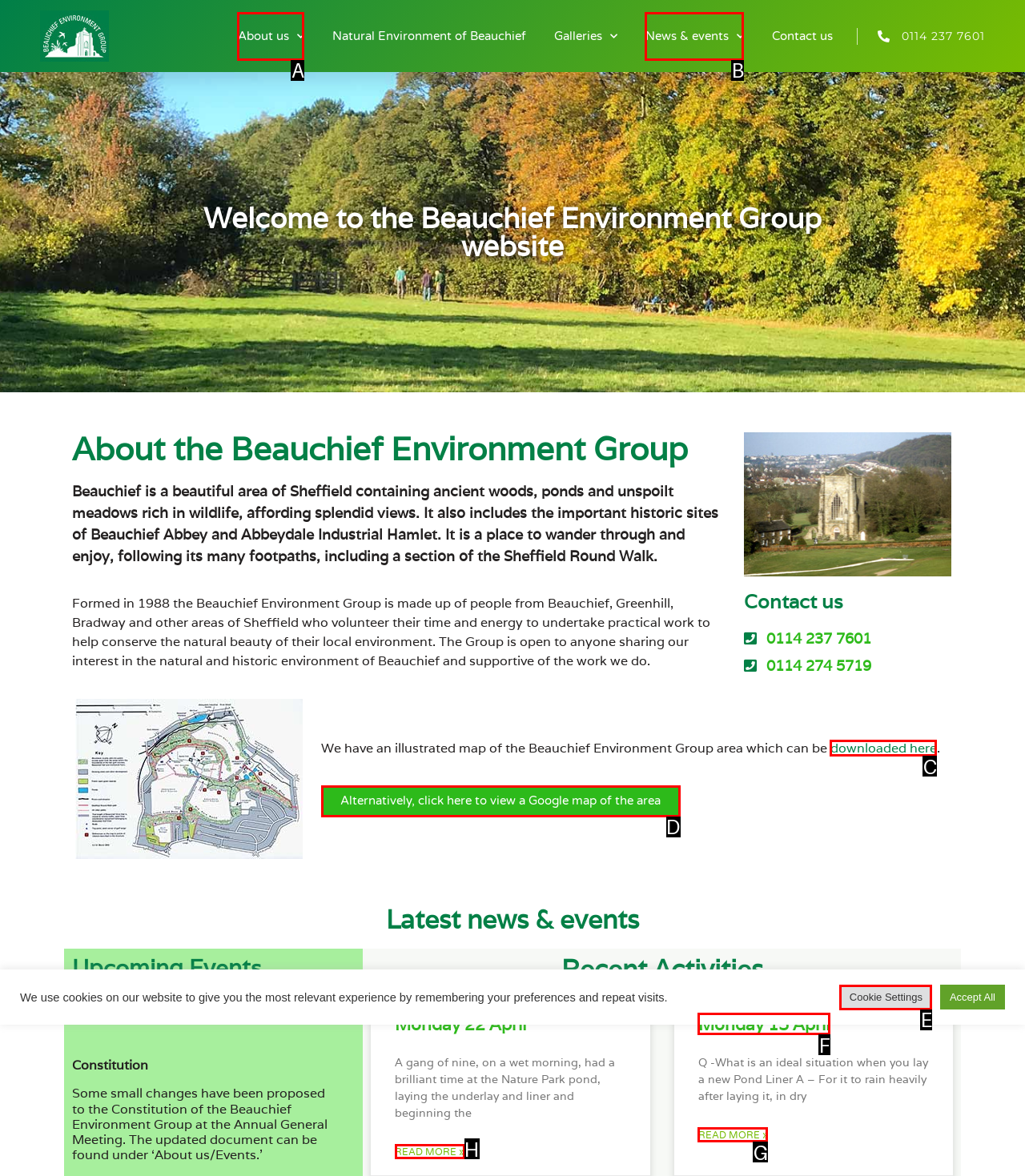Indicate the HTML element that should be clicked to perform the task: Download the illustrated map Reply with the letter corresponding to the chosen option.

C